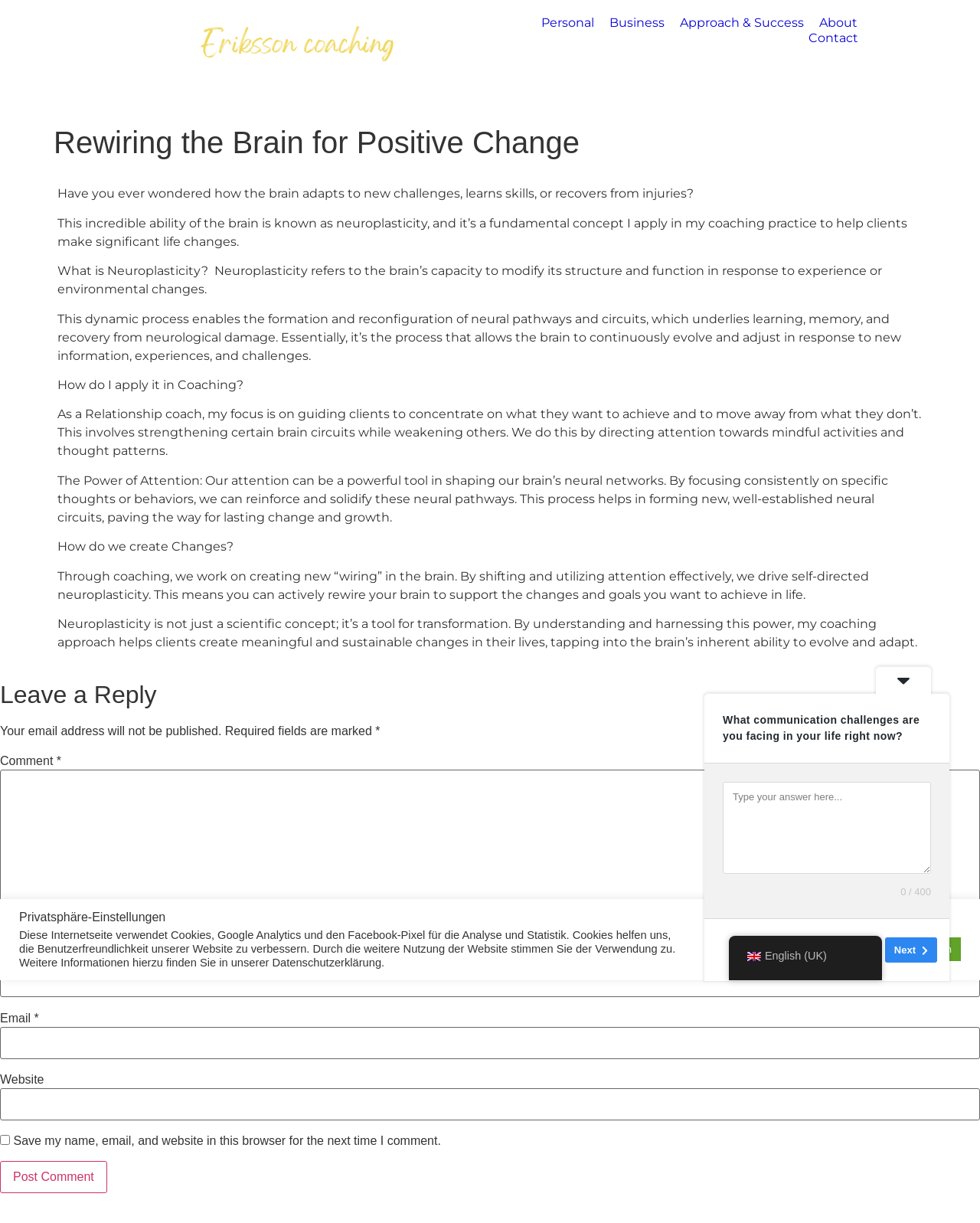Please specify the bounding box coordinates of the element that should be clicked to execute the given instruction: 'Click on the 'WhiteLogoTransparent' image'. Ensure the coordinates are four float numbers between 0 and 1, expressed as [left, top, right, bottom].

[0.192, 0.013, 0.417, 0.084]